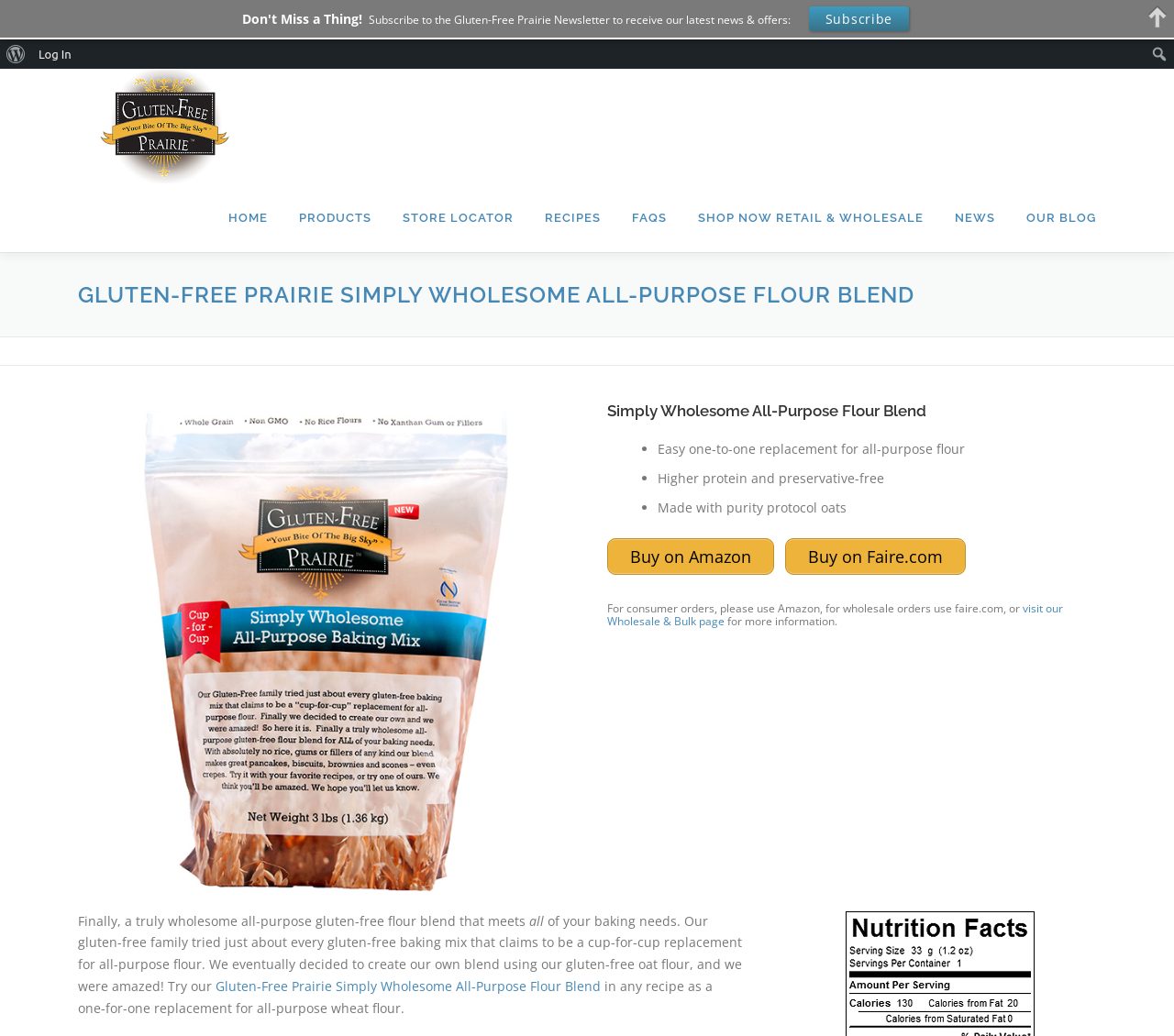Provide an in-depth caption for the contents of the webpage.

This webpage is about Gluten-Free Prairie Simply Wholesome All-Purpose Flour Blend, a product that serves as a cup-for-cup replacement in gluten-free recipes. At the top of the page, there is a navigation menu with links to "HOME", "PRODUCTS", "STORE LOCATOR", "RECIPES", "FAQS", "SHOP NOW RETAIL & WHOLESALE", "NEWS", and "OUR BLOG". Below the navigation menu, there is a large heading that reads "GLUTEN-FREE PRAIRIE SIMPLY WHOLESOME ALL-PURPOSE FLOUR BLEND".

On the left side of the page, there is an image of the product, accompanied by a link to the product page. Below the image, there are three bullet points highlighting the product's features: easy one-to-one replacement for all-purpose flour, higher protein and preservative-free, and made with purity protocol oats. There are also two buttons to buy the product on Amazon and Faire.com.

On the right side of the page, there is a section of text that describes the product and its benefits. The text explains that the product is a truly wholesome all-purpose gluten-free flour blend that meets all baking needs. There is also a link to the product page and a call to action to subscribe to the Gluten-Free Prairie Newsletter to receive the latest news and offers.

In the middle of the page, there are several links to other pages on the website, including "All Gluten-Free Prairie Products", "All Gluten-Free Recipes", and "Wholesale & Bulk page". There are also links to social media pages and a search bar at the top right corner of the page.